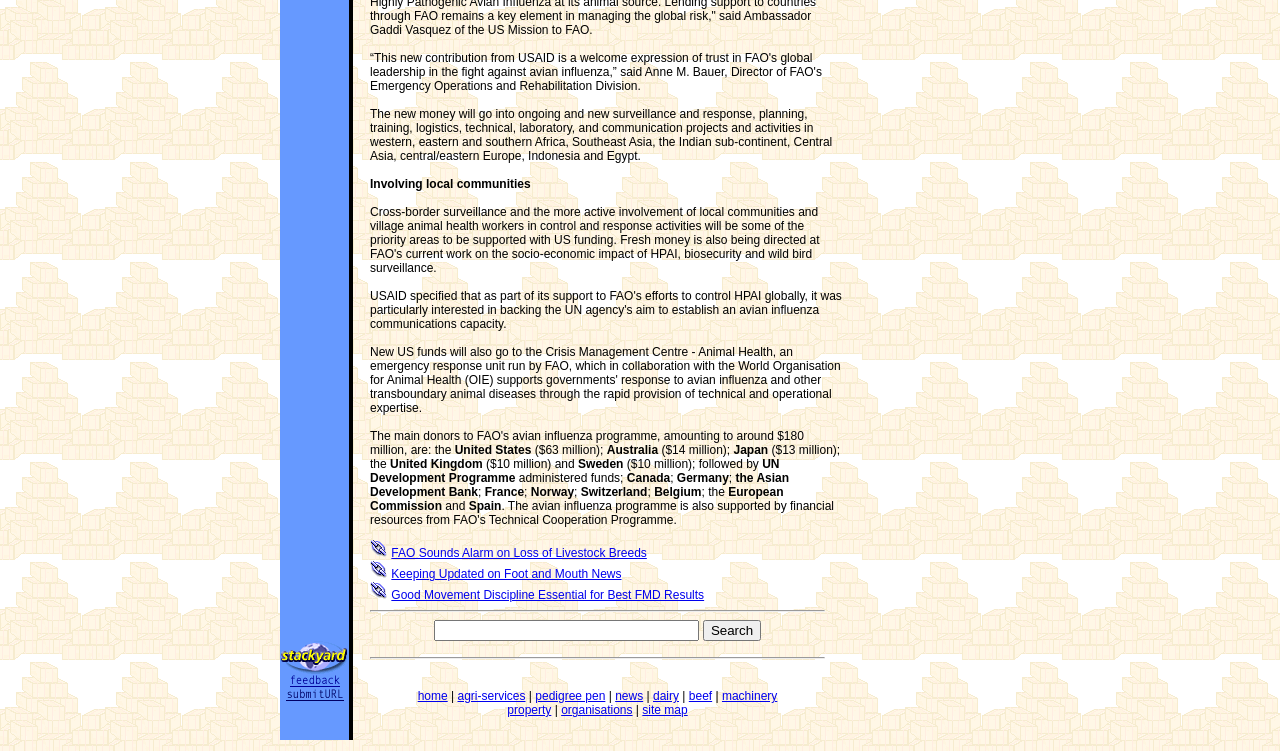Determine the bounding box coordinates for the UI element described. Format the coordinates as (top-left x, top-left y, bottom-right x, bottom-right y) and ensure all values are between 0 and 1. Element description: name="sa" value="Search"

[0.549, 0.826, 0.595, 0.854]